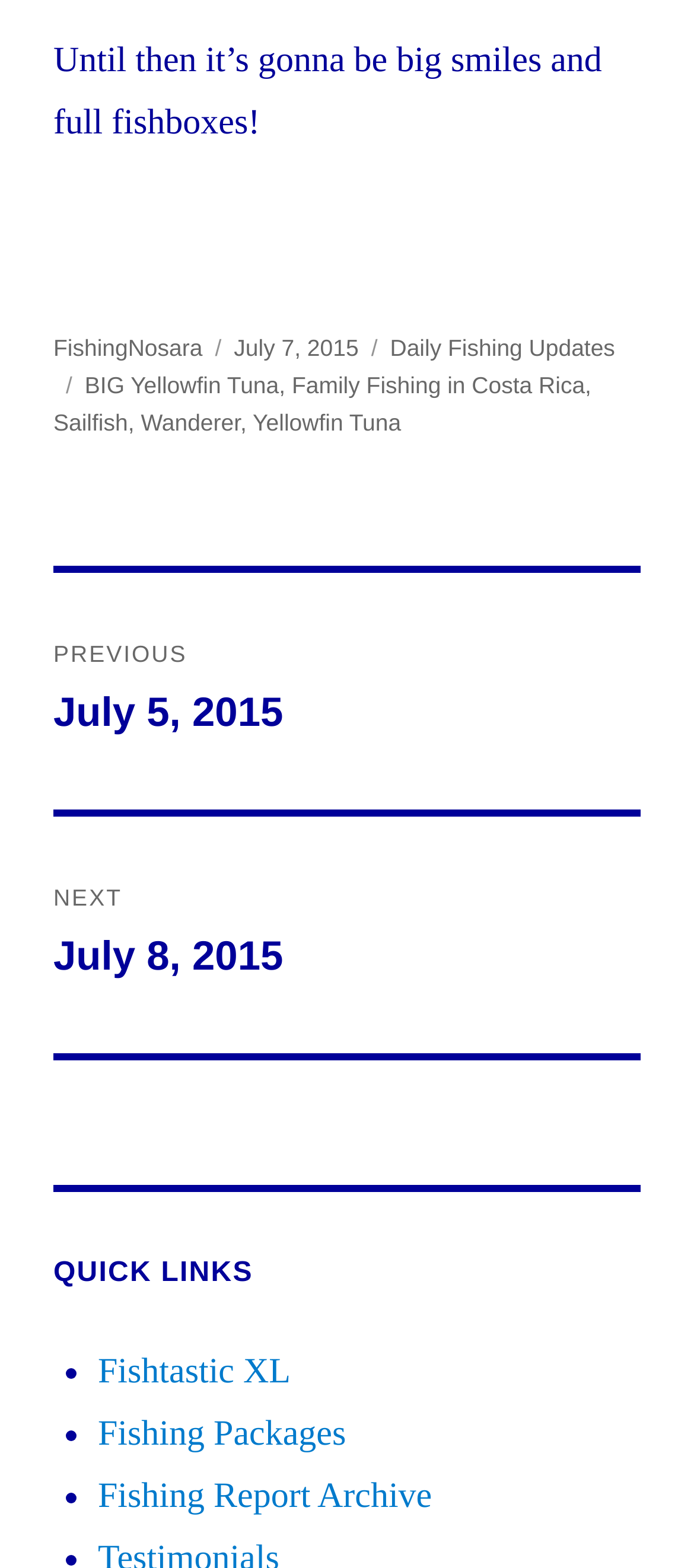What type of fish is mentioned in the post?
Answer with a single word or phrase, using the screenshot for reference.

Yellowfin Tuna